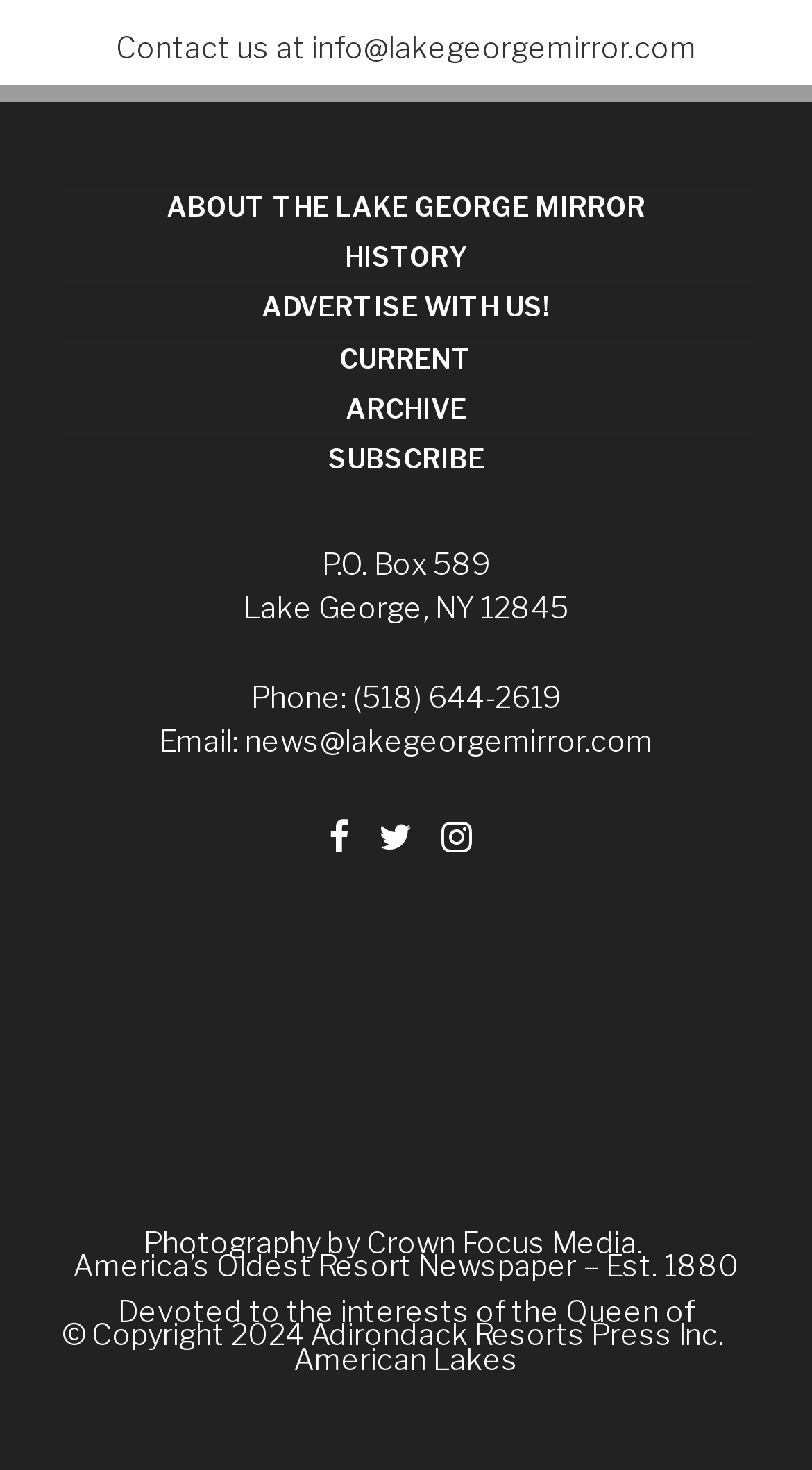Find the bounding box of the UI element described as: "Humberger Toggle Menu". The bounding box coordinates should be given as four float values between 0 and 1, i.e., [left, top, right, bottom].

None